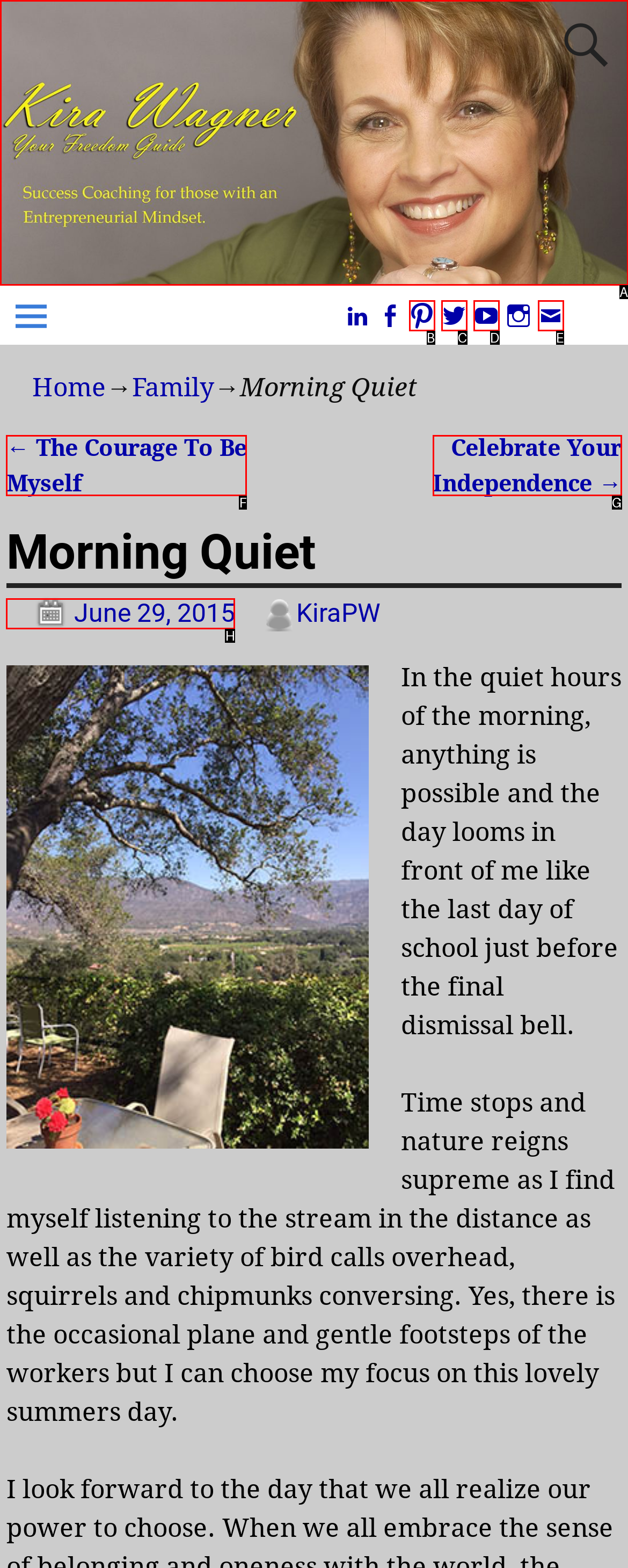Determine which HTML element to click for this task: go to Kira Wagner Enterprises homepage Provide the letter of the selected choice.

A